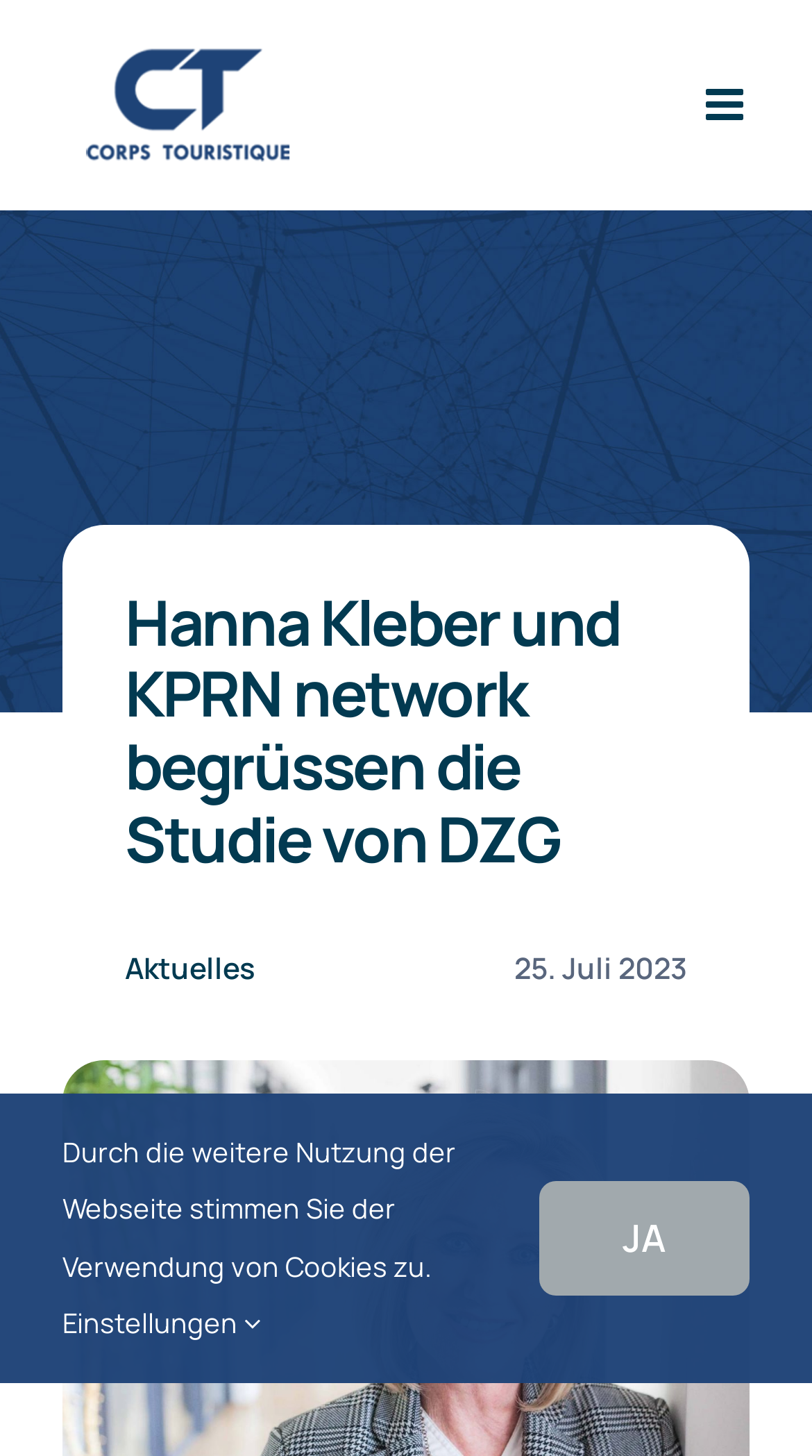Predict the bounding box of the UI element that fits this description: "Aktuelles".

[0.154, 0.65, 0.315, 0.677]